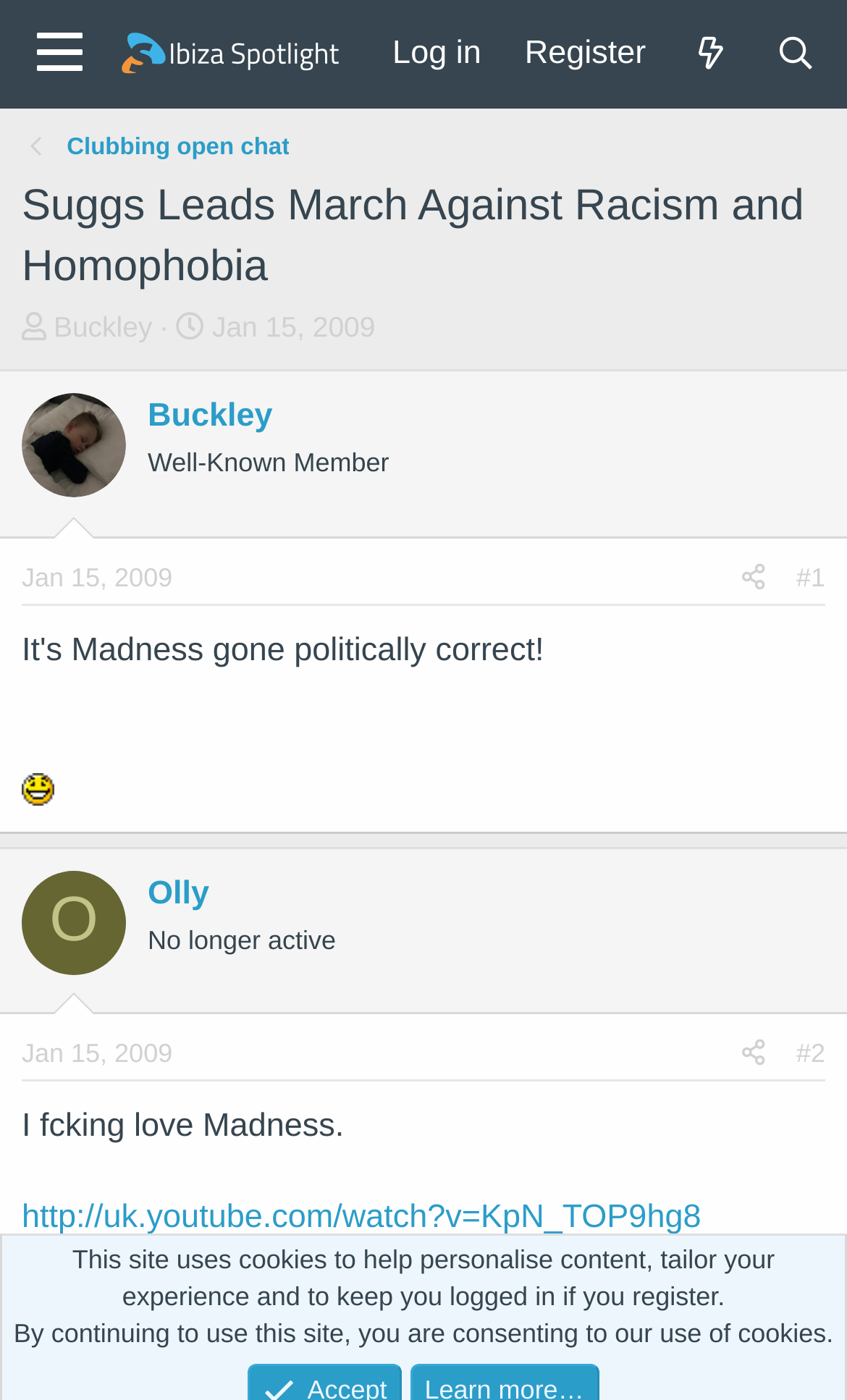Who started the thread?
Using the image provided, answer with just one word or phrase.

Buckley